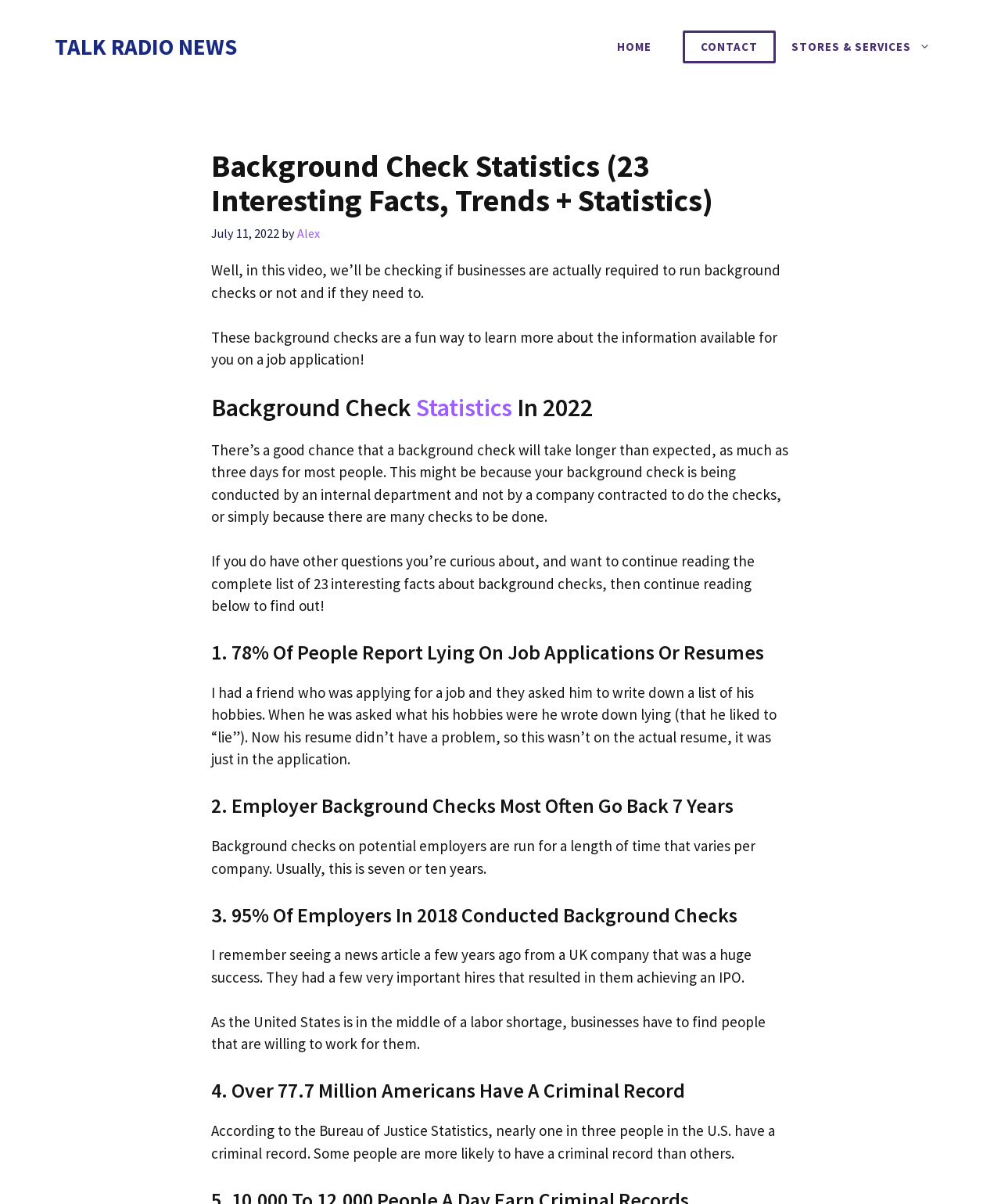Refer to the screenshot and give an in-depth answer to this question: How many Americans have a criminal record?

This answer can be found in the section '4. Over 77.7 Million Americans Have A Criminal Record' where it is stated that 'According to the Bureau of Justice Statistics, nearly one in three people in the U.S. have a criminal record'.